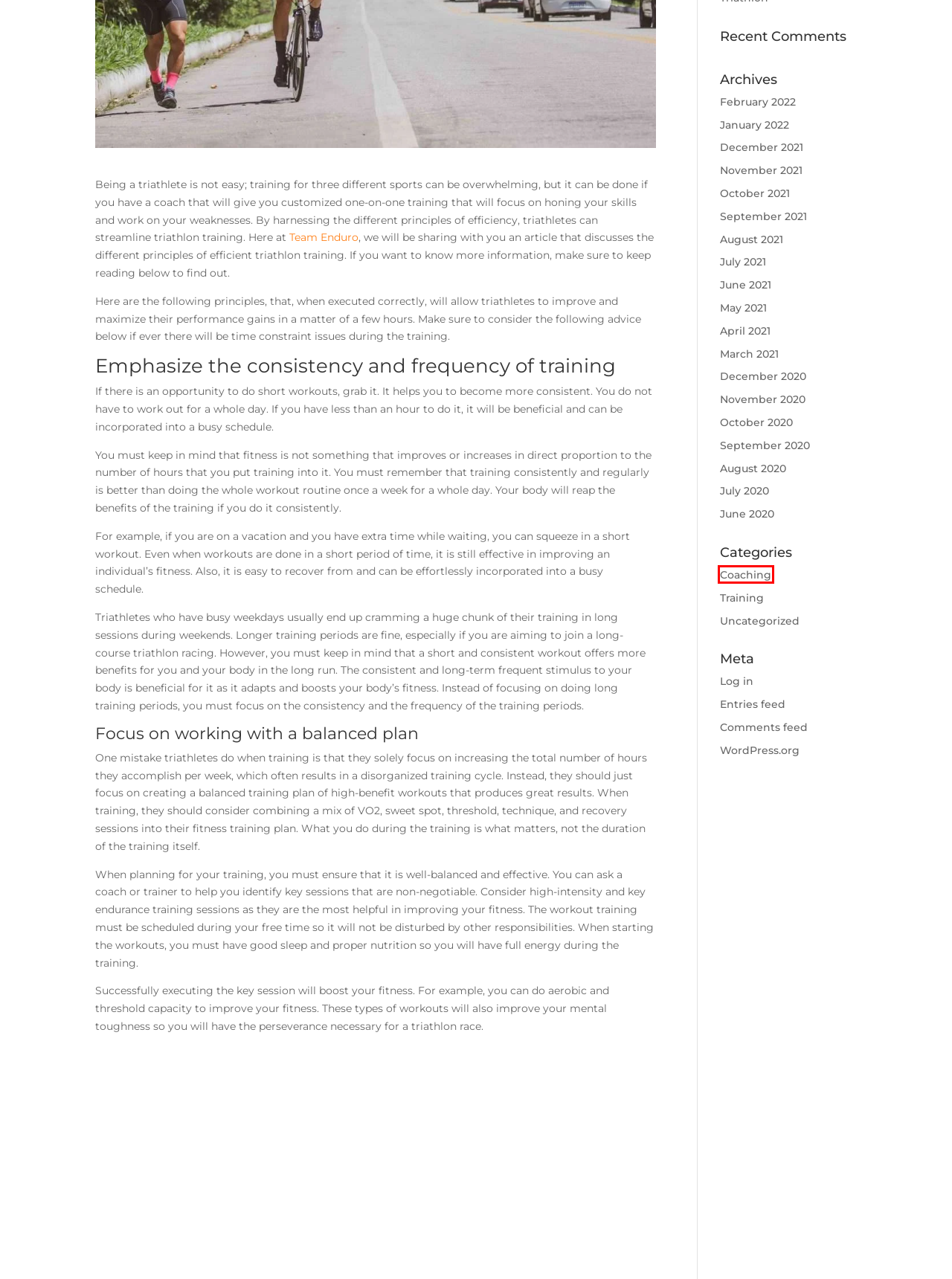Review the screenshot of a webpage that includes a red bounding box. Choose the most suitable webpage description that matches the new webpage after clicking the element within the red bounding box. Here are the candidates:
A. October 2021 - Team Enduro
B. November 2021 - Team Enduro
C. Coaching Archives - Team Enduro
D. August 2020 - Team Enduro
E. July 2021 - Team Enduro
F. Blog Tool, Publishing Platform, and CMS – WordPress.org
G. September 2020 - Team Enduro
H. December 2021 - Team Enduro

C